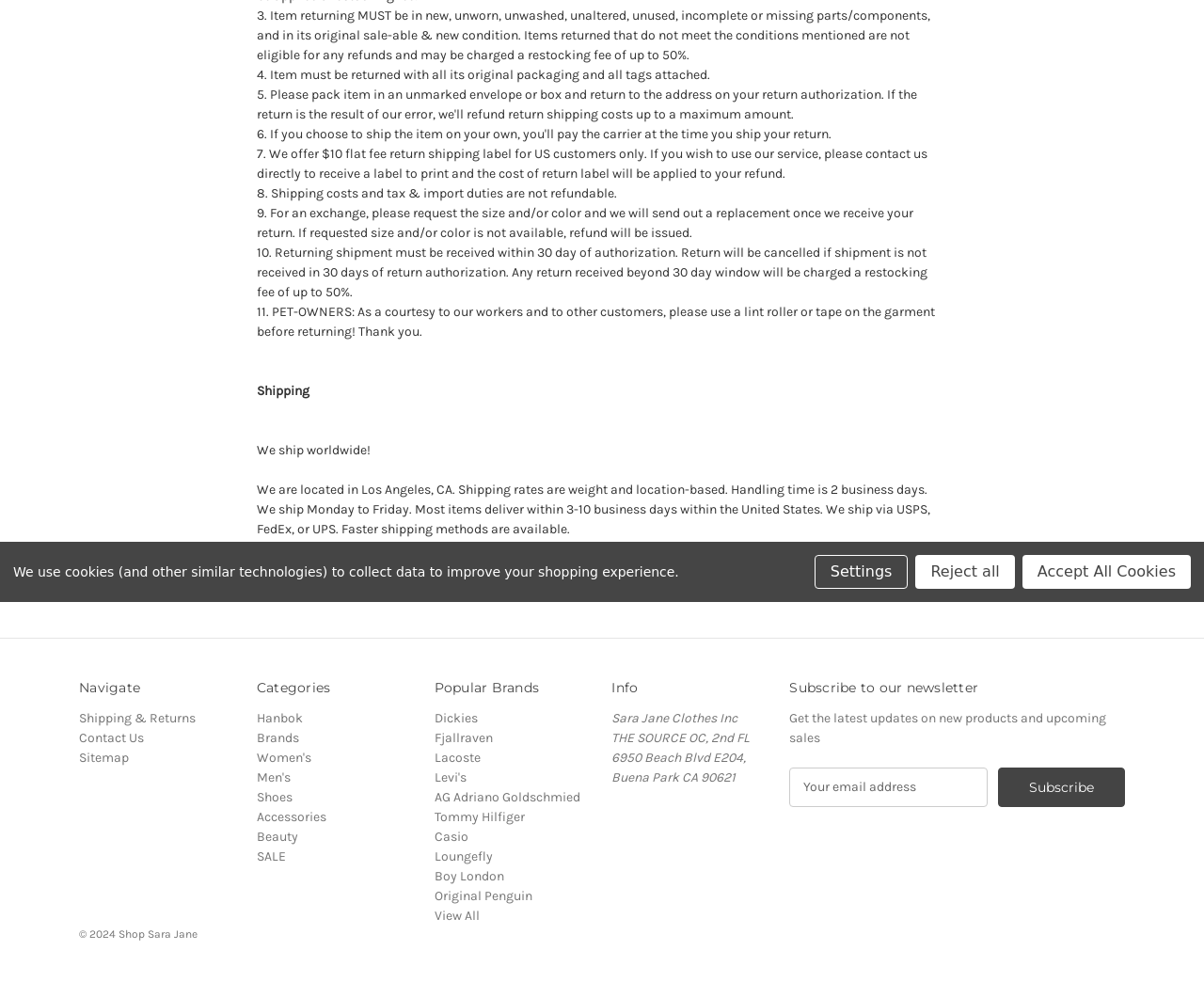Return the bounding box coordinates of the UI element that corresponds to this description: "Solutions". The coordinates must be given as four float numbers in the range of 0 and 1, [left, top, right, bottom].

None